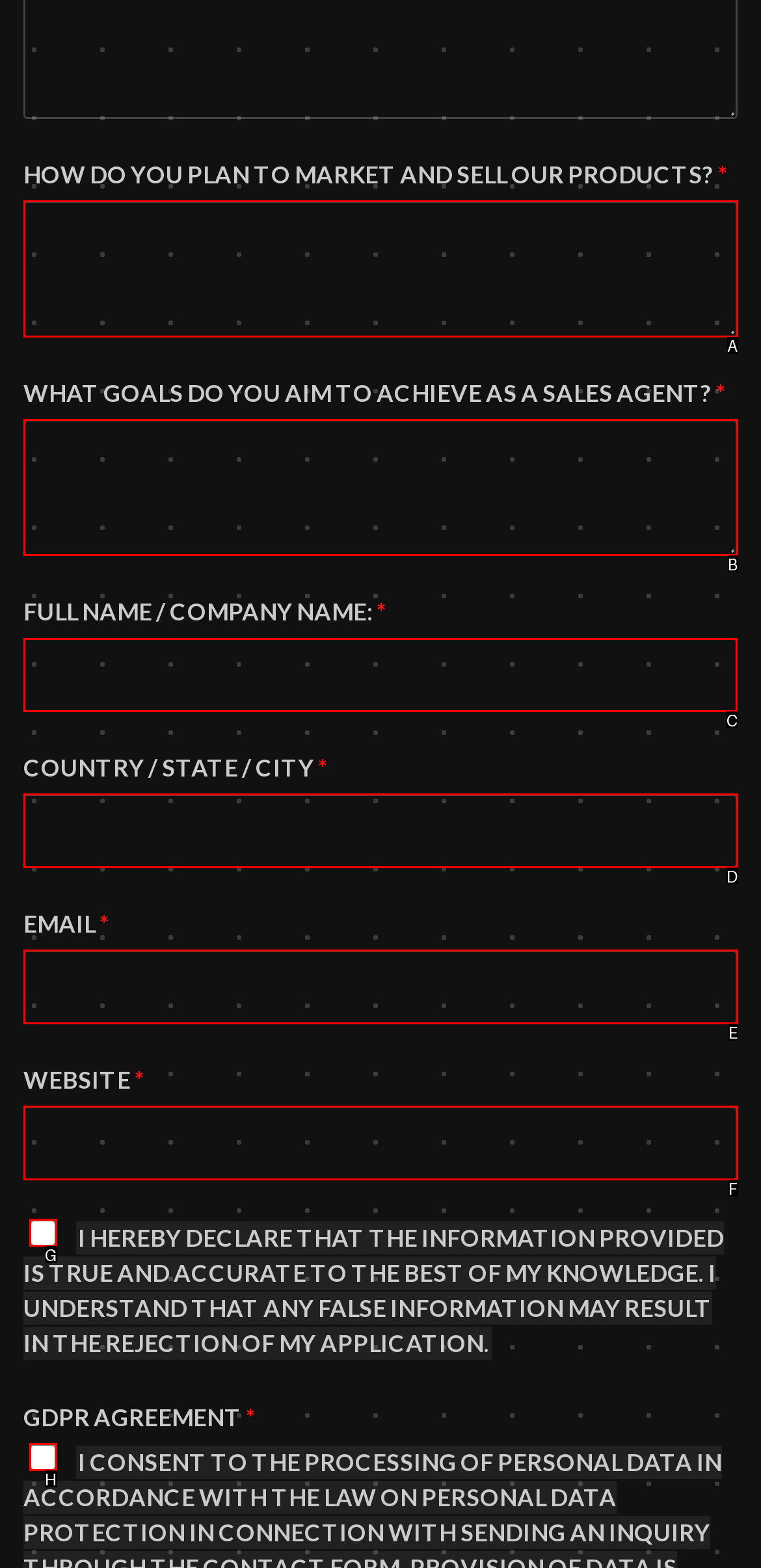Find the HTML element to click in order to complete this task: Type your full name or company name
Answer with the letter of the correct option.

C